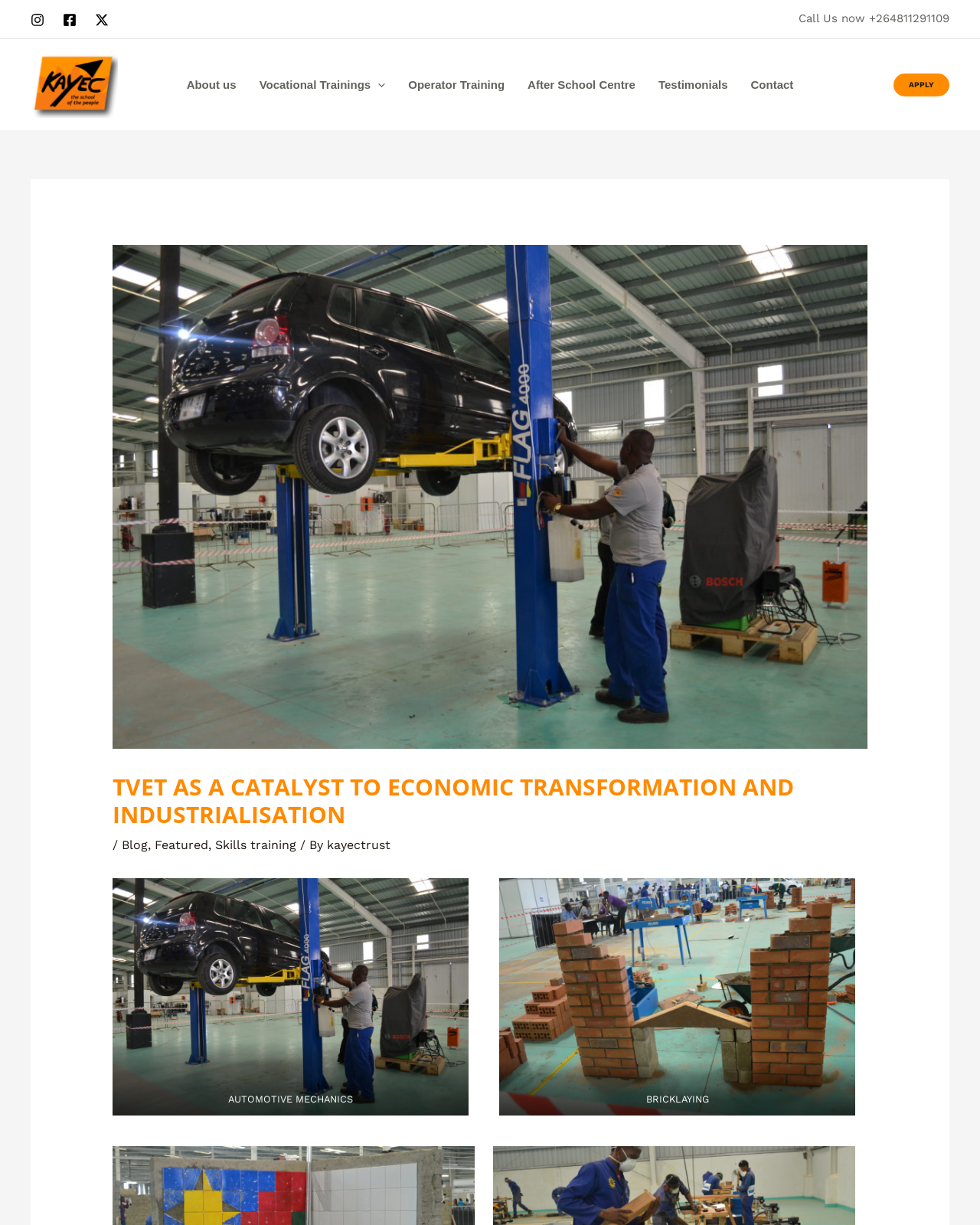What is the purpose of the 'APPLY' button?
Offer a detailed and exhaustive answer to the question.

I inferred the purpose of the 'APPLY' button by looking at its location and context on the webpage. It is likely that the button is used to apply for a course or program offered by the organization.